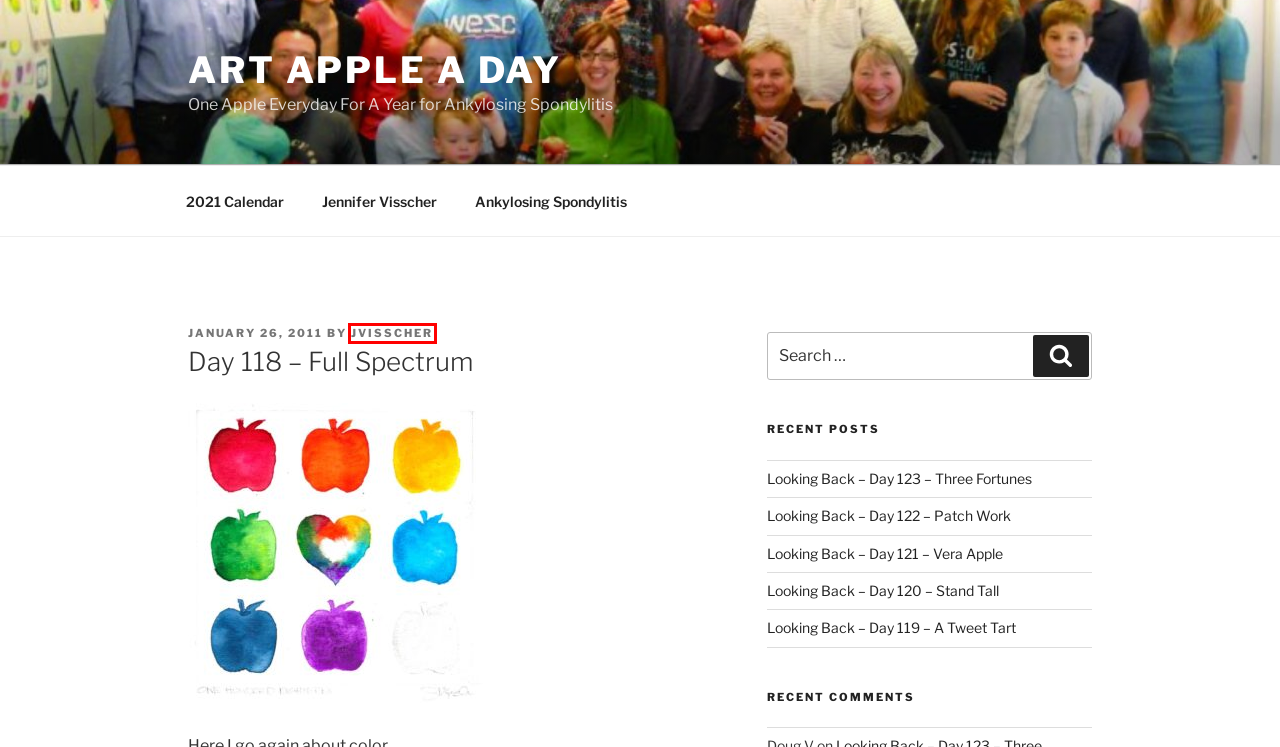Examine the screenshot of the webpage, which includes a red bounding box around an element. Choose the best matching webpage description for the page that will be displayed after clicking the element inside the red bounding box. Here are the candidates:
A. Looking Back – Day 120 – Stand Tall – Art Apple A Day
B. JVisscher – Art Apple A Day
C. Art Apple A Day – One Apple Everyday For A Year for Ankylosing Spondylitis
D. Looking Back – Day 121 – Vera Apple – Art Apple A Day
E. Looking Back – Day 123 – Three Fortunes – Art Apple A Day
F. Looking Back – Day 122 – Patch Work – Art Apple A Day
G. 2021 Calendar – Art Apple A Day
H. Jennifer Visscher – Art Apple A Day

B